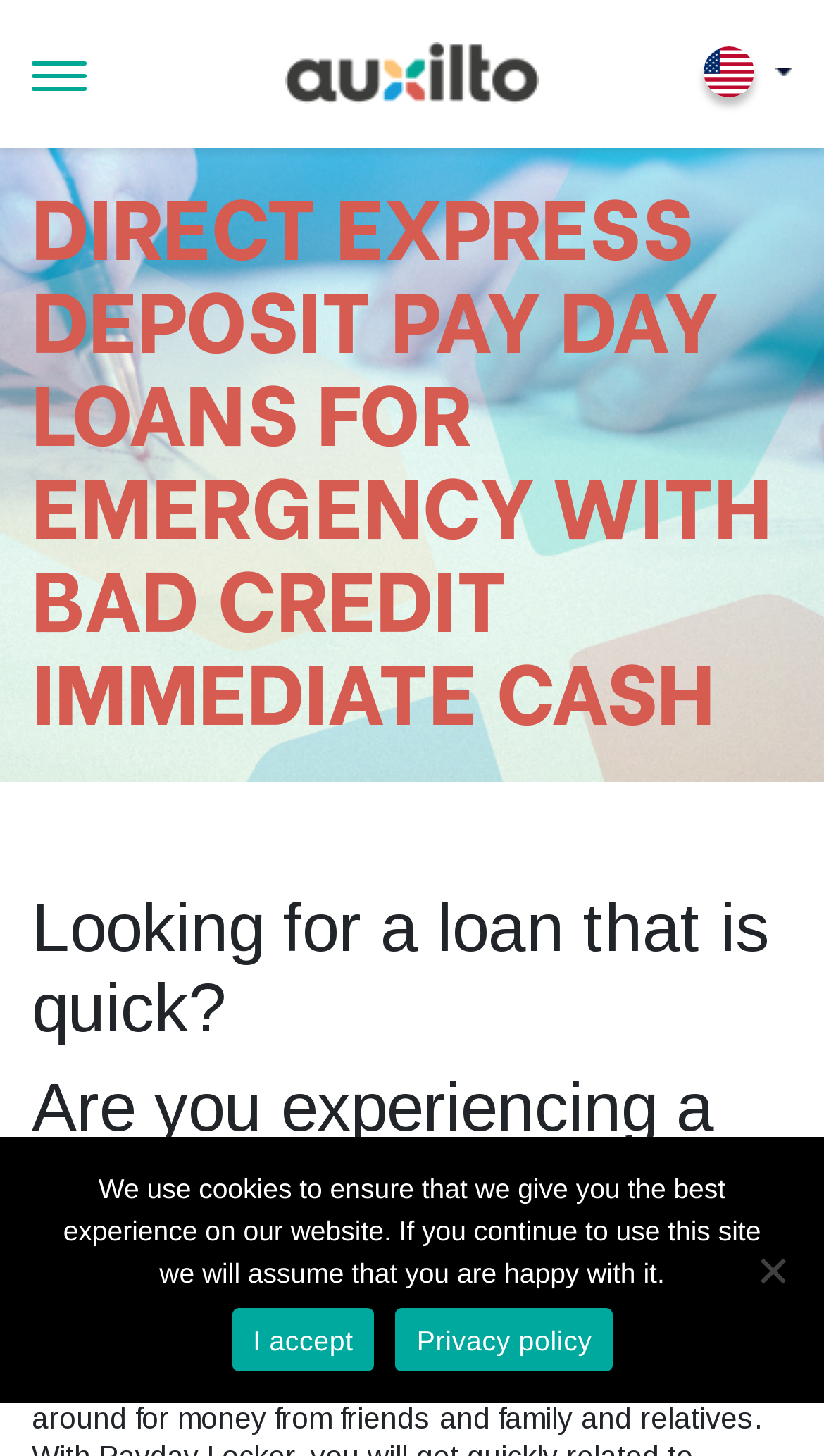Find and provide the bounding box coordinates for the UI element described with: "Privacy policy".

[0.48, 0.898, 0.744, 0.942]